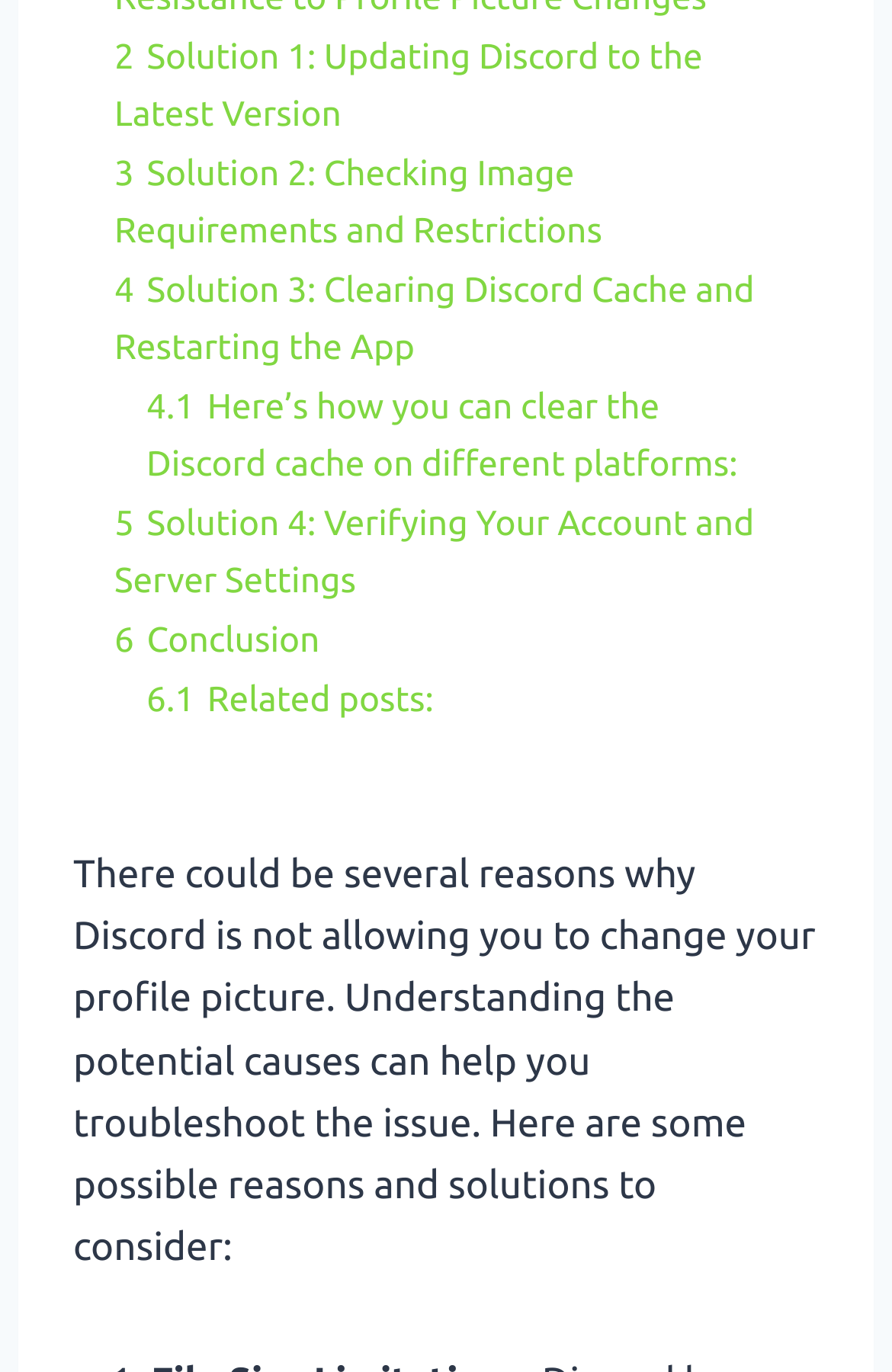Use a single word or phrase to answer the following:
What is the purpose of clearing the Discord cache?

To fix profile picture issue